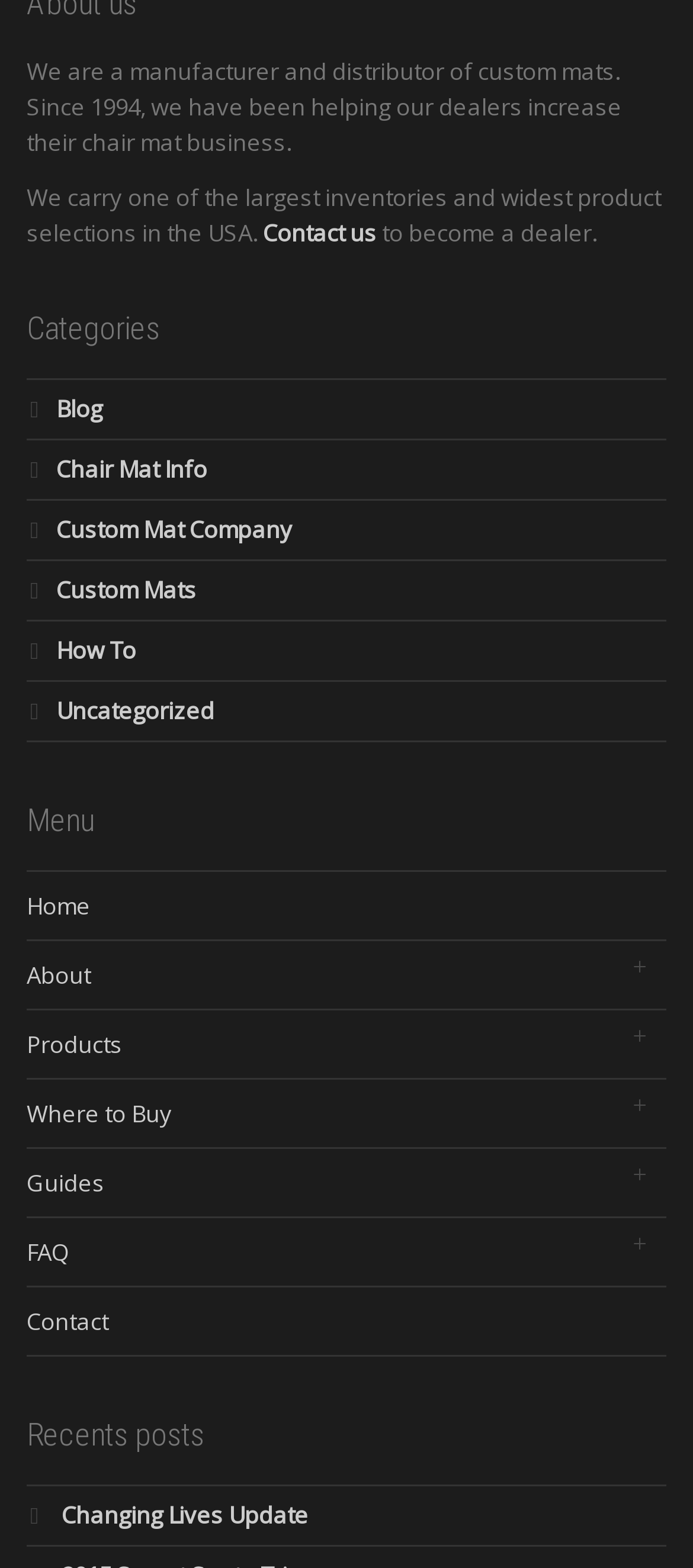Pinpoint the bounding box coordinates of the area that must be clicked to complete this instruction: "read the blog".

[0.081, 0.251, 0.148, 0.271]